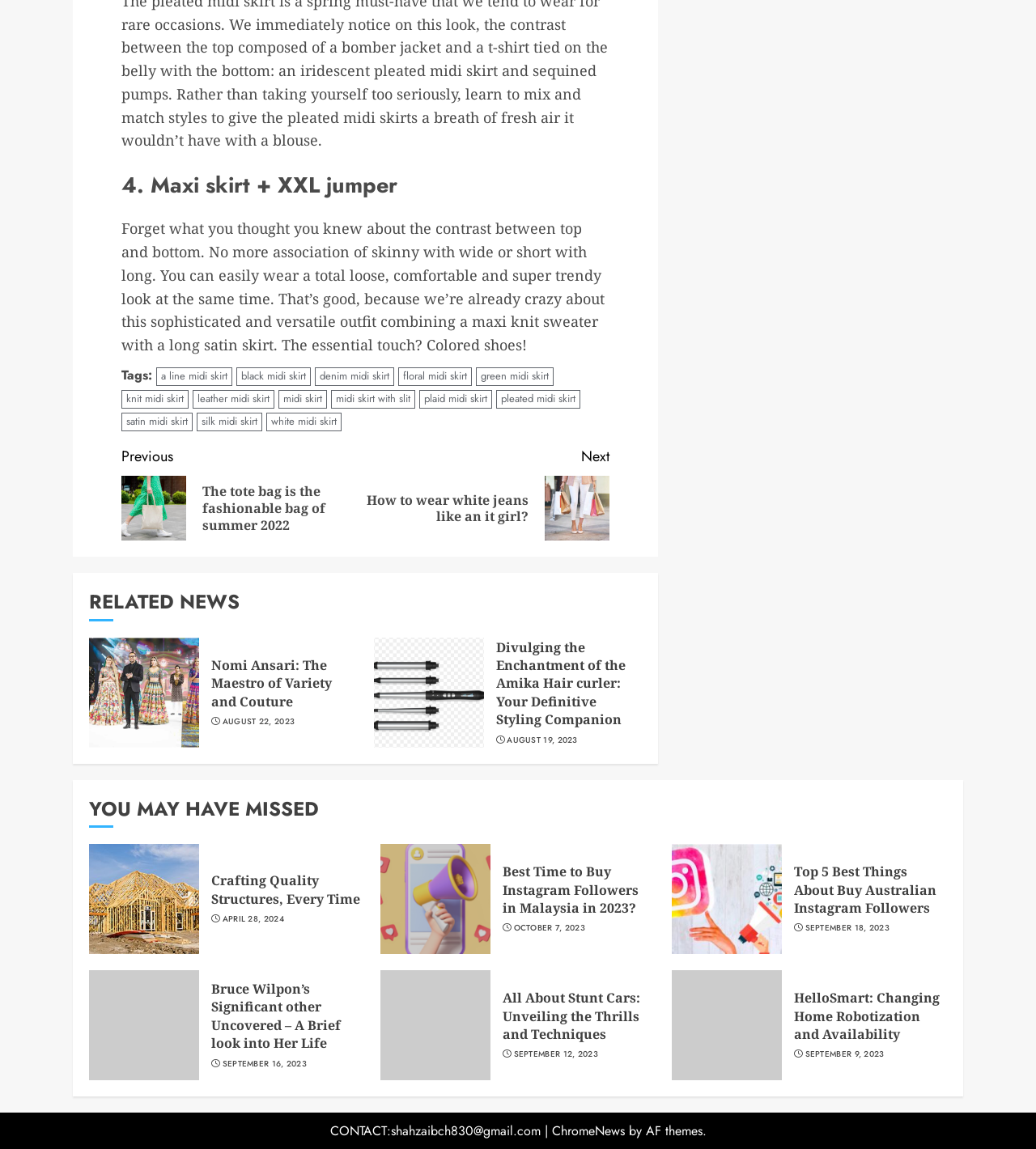Please locate the bounding box coordinates of the region I need to click to follow this instruction: "Read the article about 'Maxi skirt + XXL jumper'".

[0.117, 0.148, 0.588, 0.173]